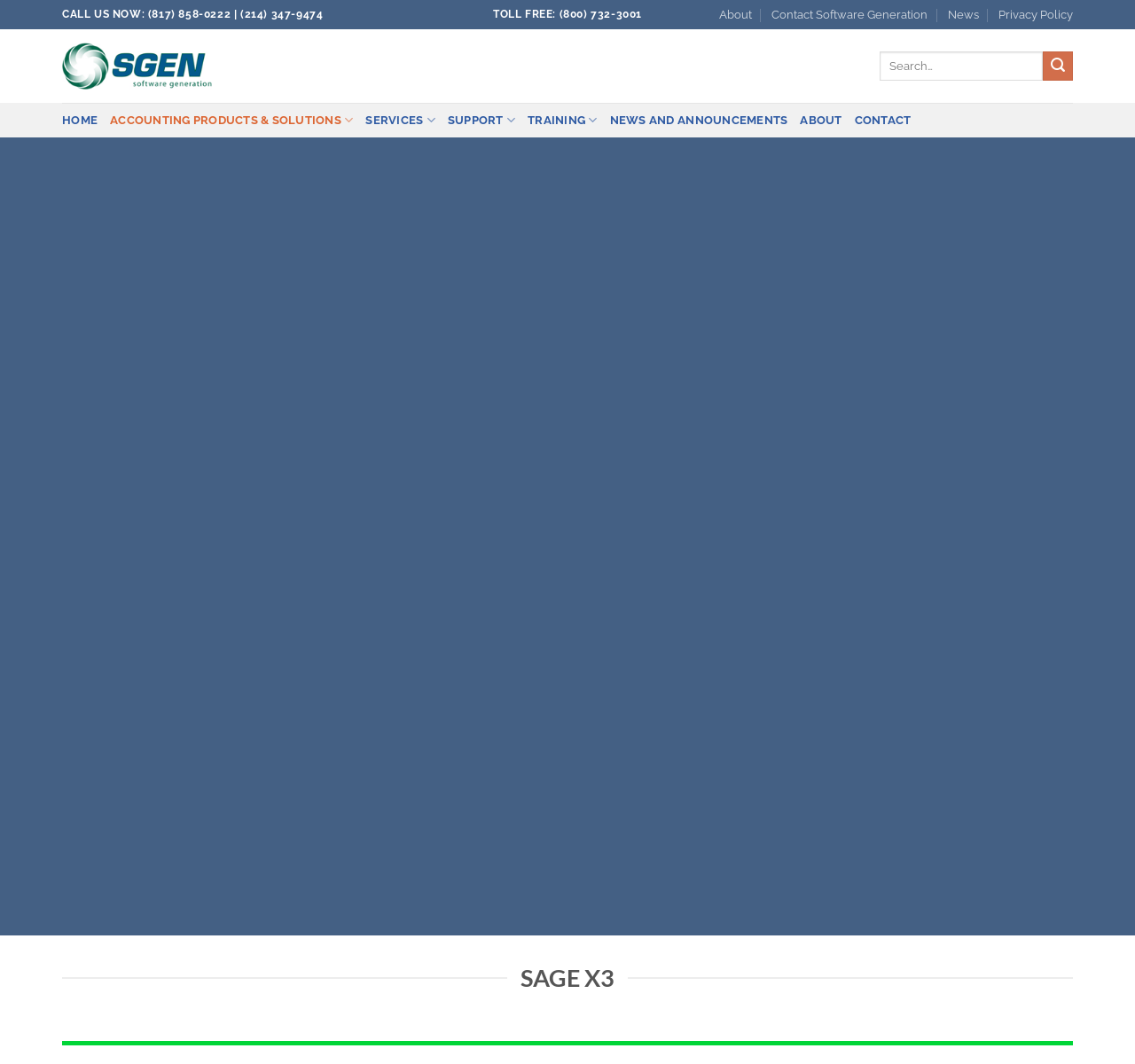Please mark the clickable region by giving the bounding box coordinates needed to complete this instruction: "View My Account".

None